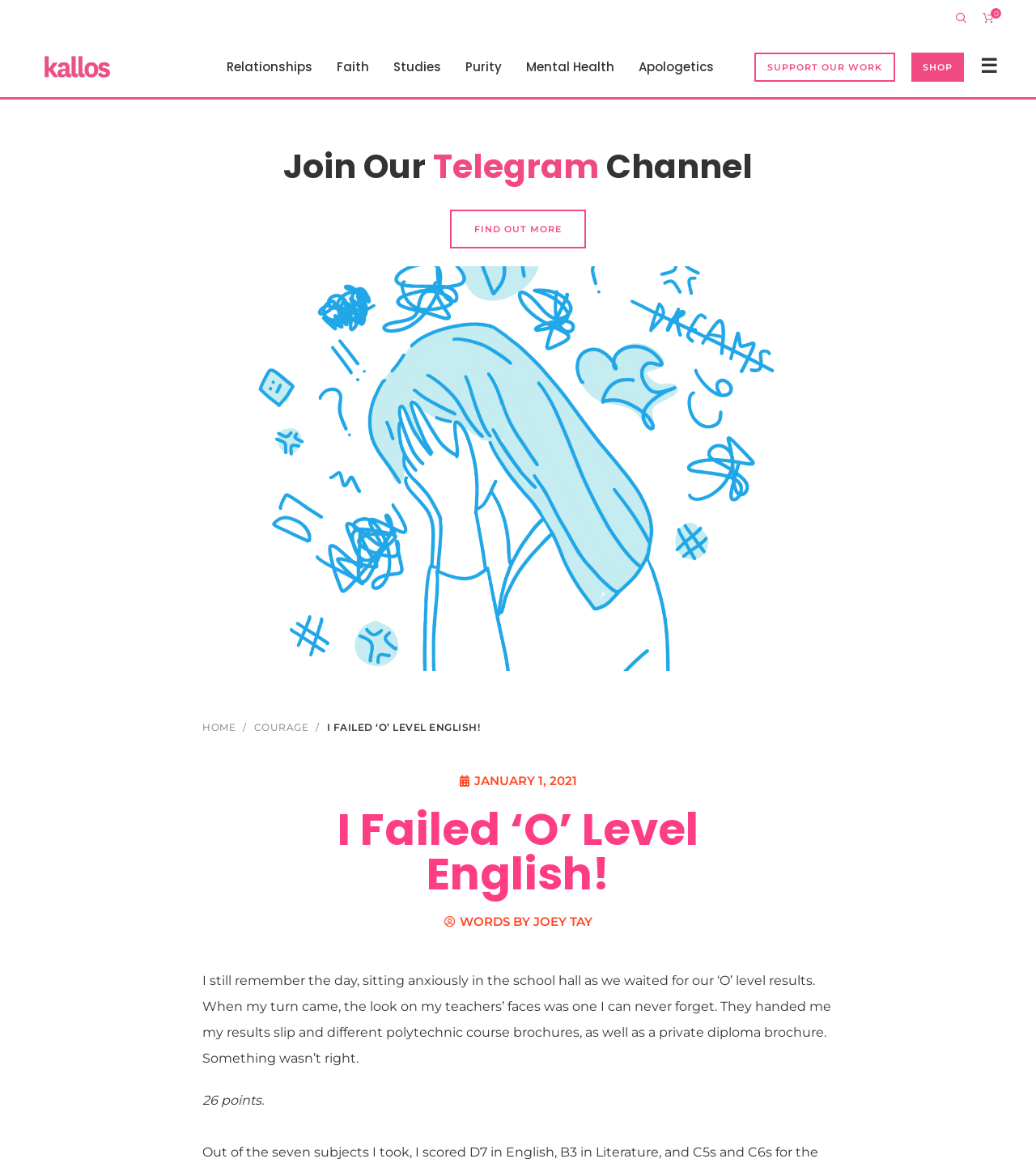What is the channel mentioned in the article?
Examine the image closely and answer the question with as much detail as possible.

I found the channel by reading the StaticText 'Join Our Telegram Channel' which is located in the main content of the article.